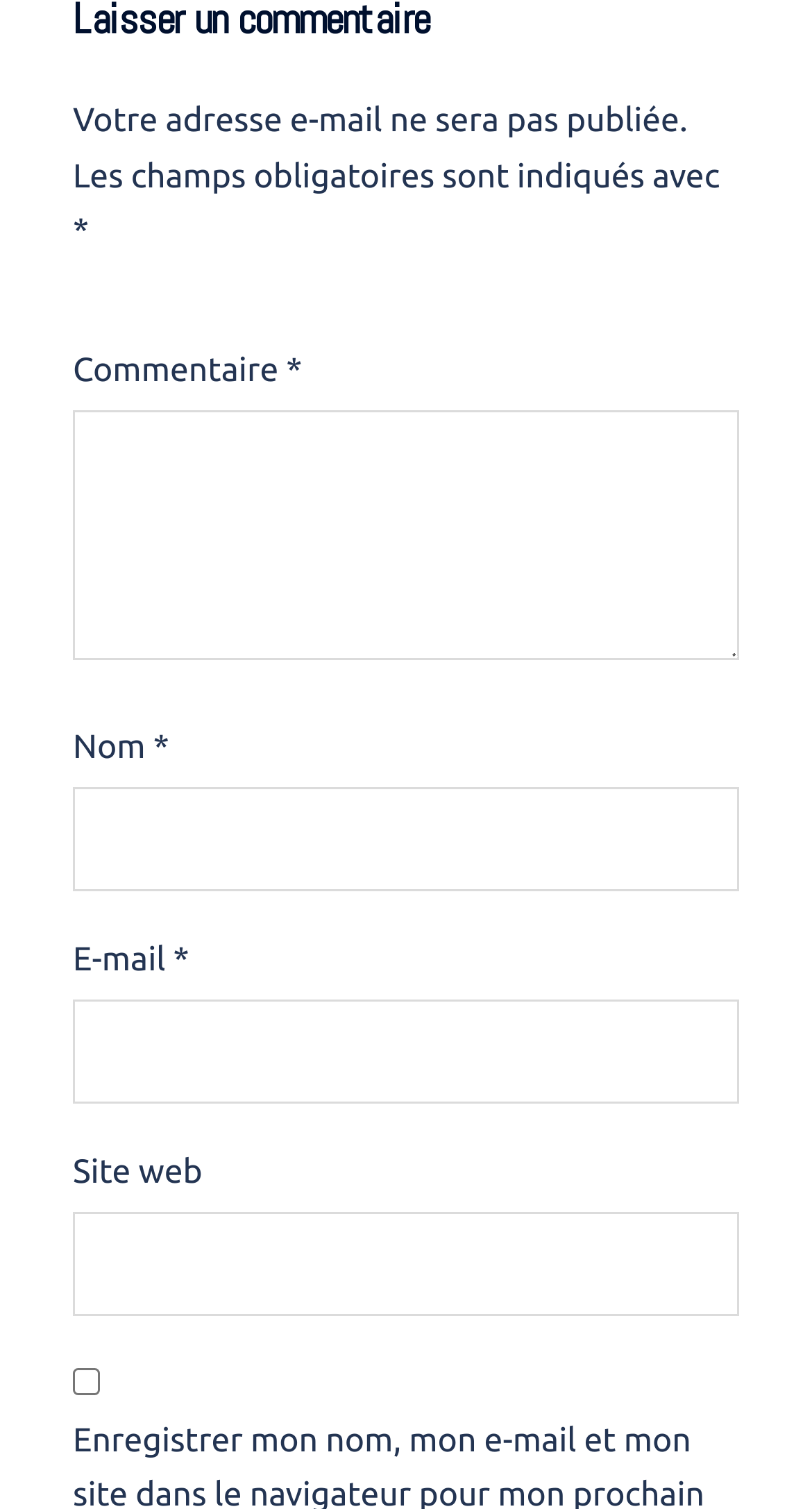Extract the bounding box coordinates of the UI element described: "parent_node: Nom * name="author"". Provide the coordinates in the format [left, top, right, bottom] with values ranging from 0 to 1.

[0.09, 0.522, 0.91, 0.591]